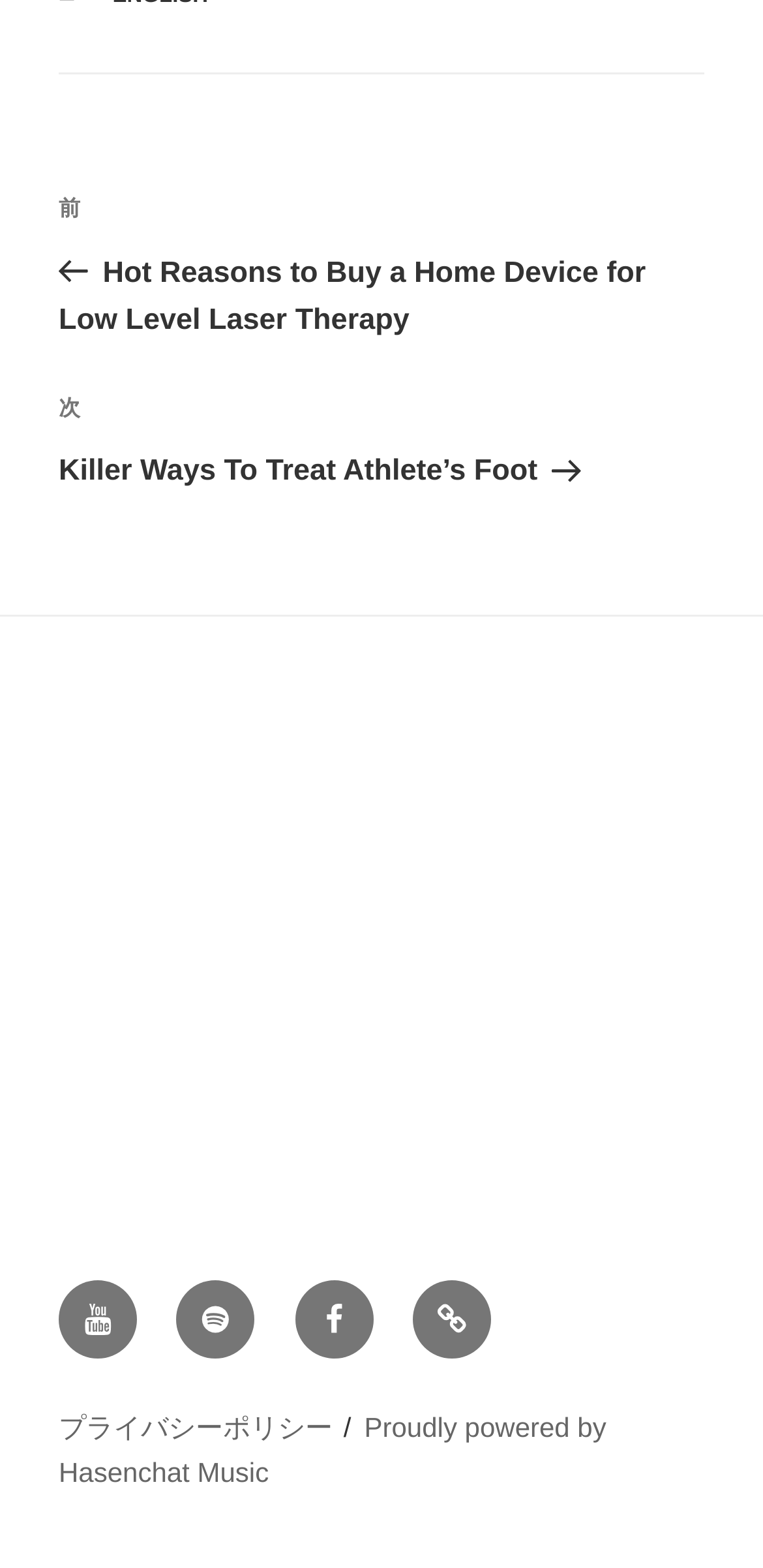Carefully examine the image and provide an in-depth answer to the question: How many links are in the navigation section?

In the navigation section, I found two link elements with the texts '前の投稿 Hot Reasons to Buy a Home Device for Low Level Laser Therapy' and '次の投稿 Killer Ways To Treat Athlete’s Foot'. Therefore, there are two links in the navigation section.